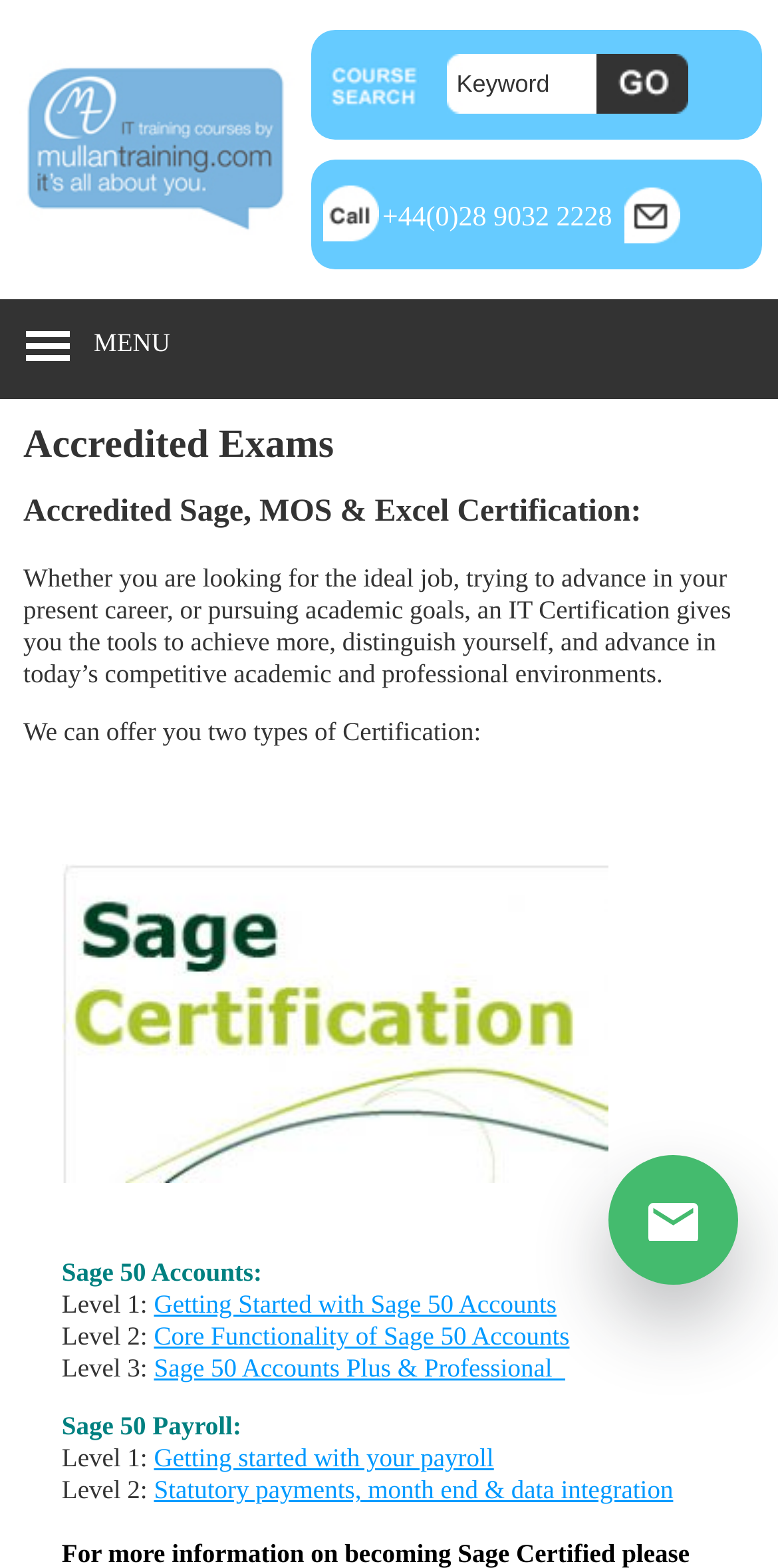Provide the bounding box coordinates, formatted as (top-left x, top-left y, bottom-right x, bottom-right y), with all values being floating point numbers between 0 and 1. Identify the bounding box of the UI element that matches the description: Getting started with your payroll

[0.198, 0.92, 0.635, 0.939]